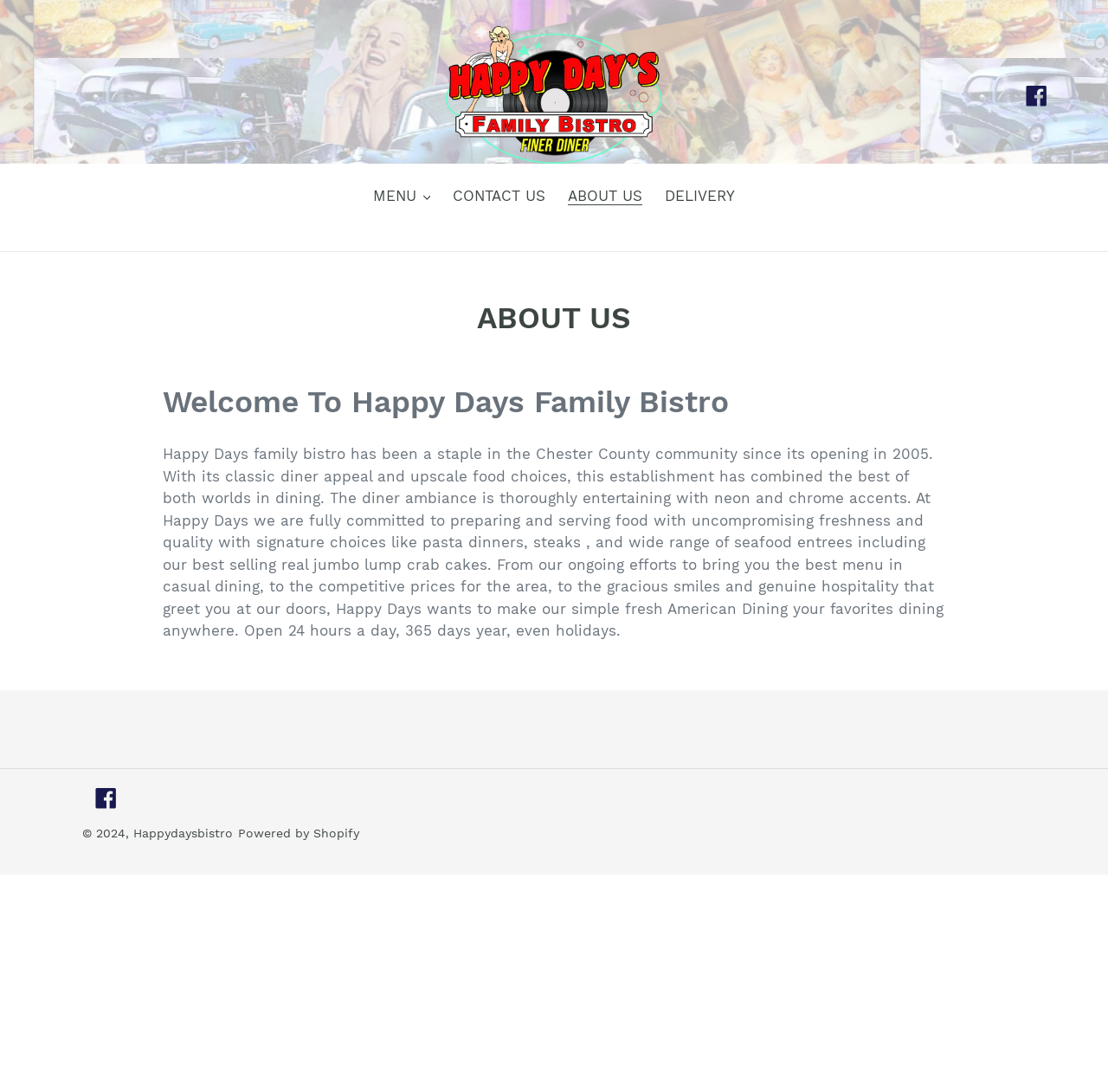What is the ambiance of Happy Days?
Please respond to the question with a detailed and thorough explanation.

The webpage description mentions 'classic diner appeal' which suggests that the ambiance of Happy Days is similar to a classic diner.